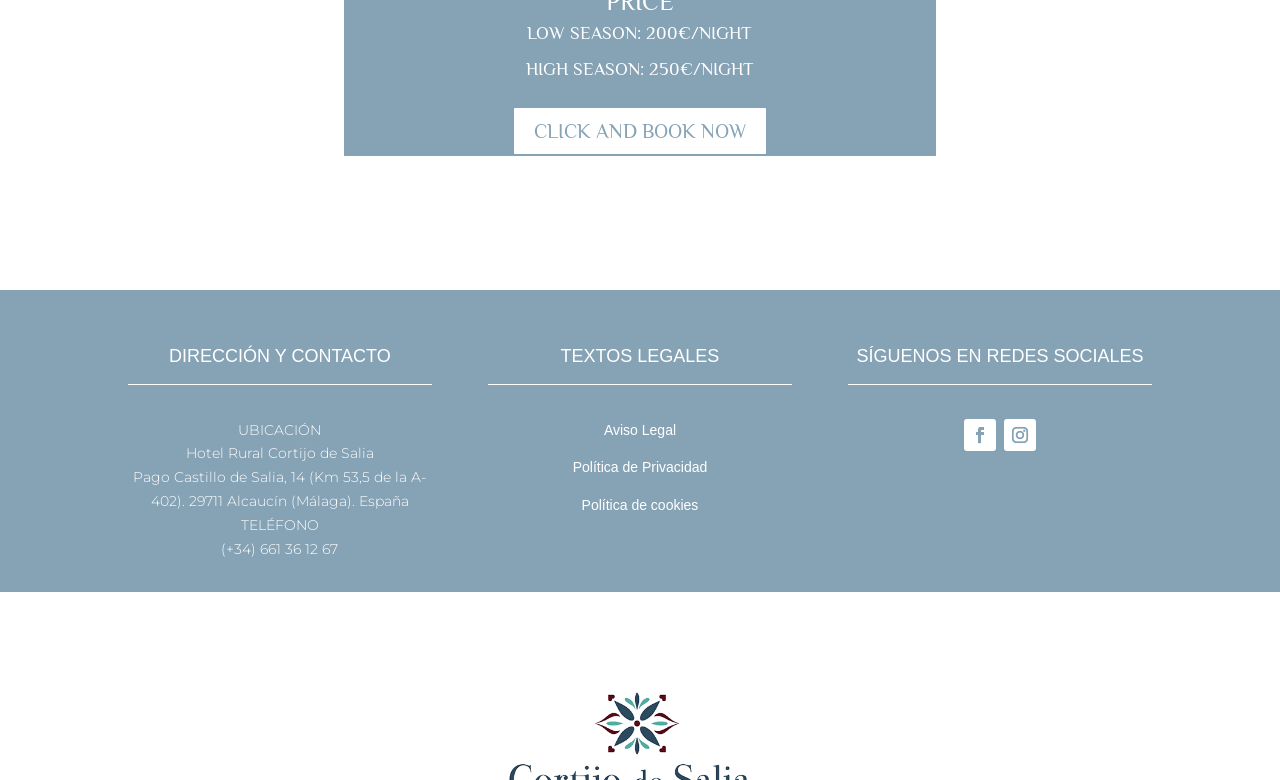Find and indicate the bounding box coordinates of the region you should select to follow the given instruction: "Book now".

[0.163, 0.342, 0.21, 0.358]